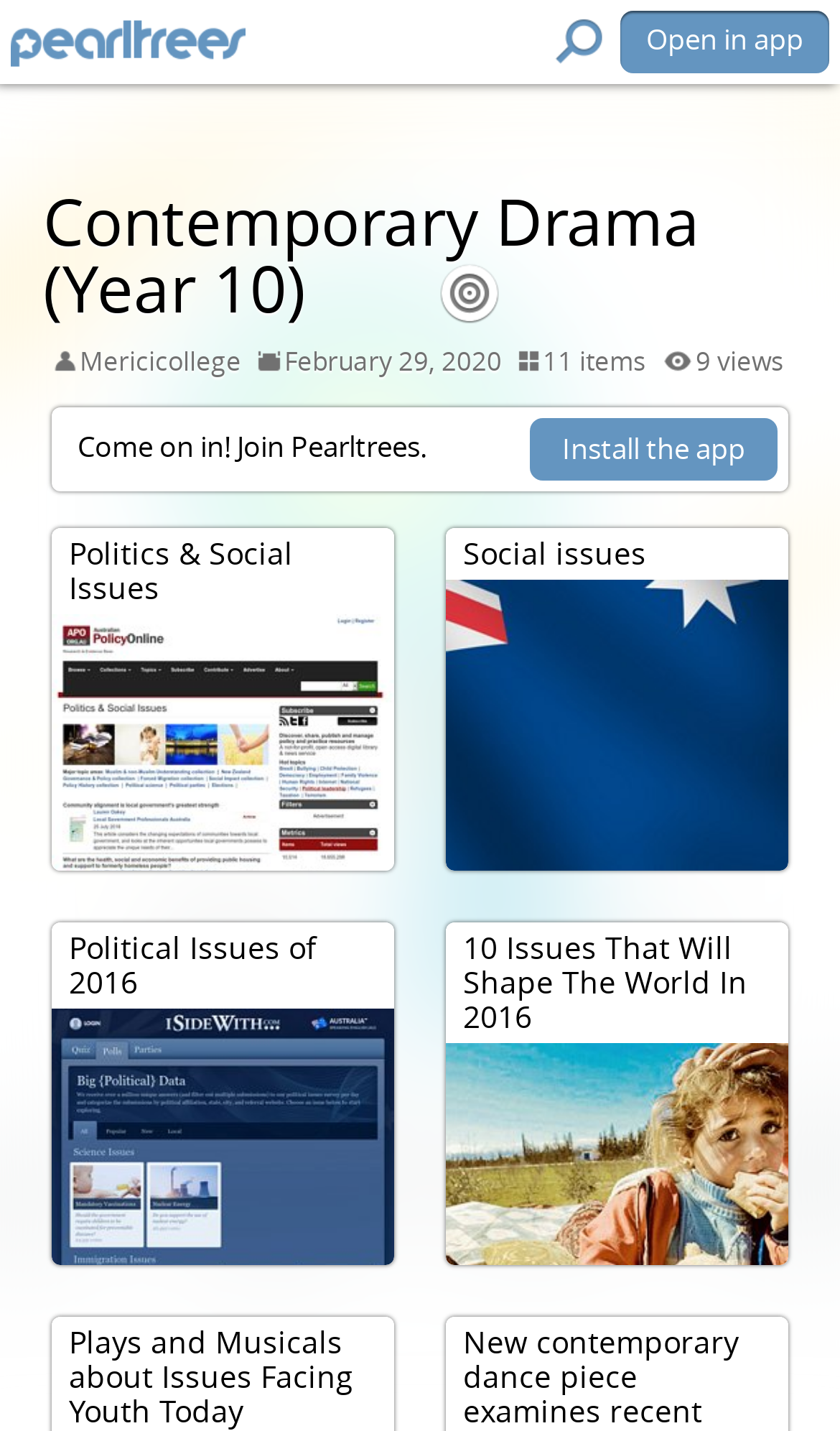Answer the question in one word or a short phrase:
What is the invitation mentioned on the webpage?

Come on in! Join Pearltrees.